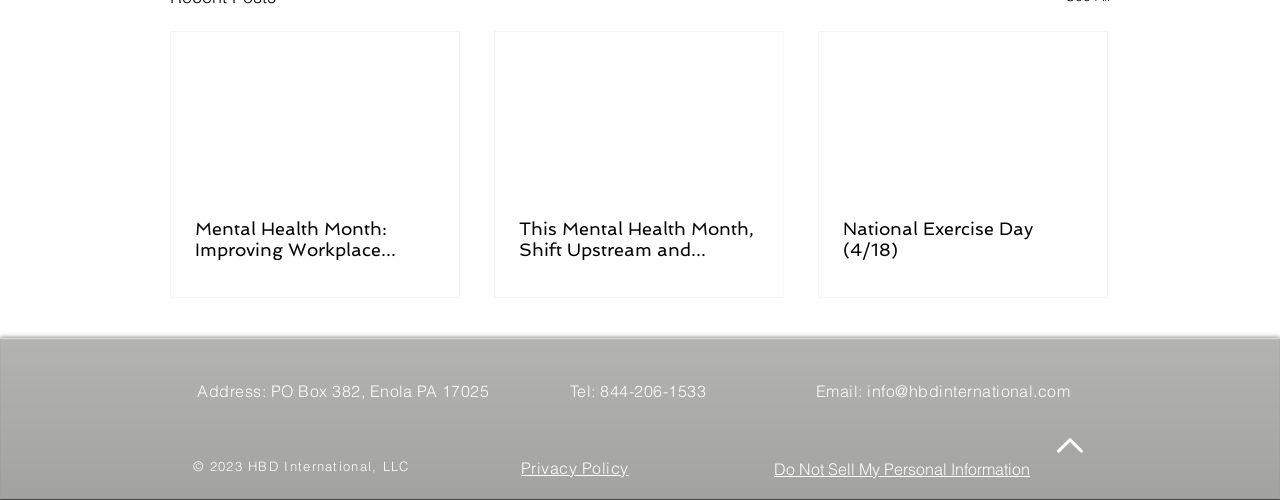Please identify the bounding box coordinates of the clickable area that will allow you to execute the instruction: "Go to the top page".

[0.826, 0.876, 0.846, 0.906]